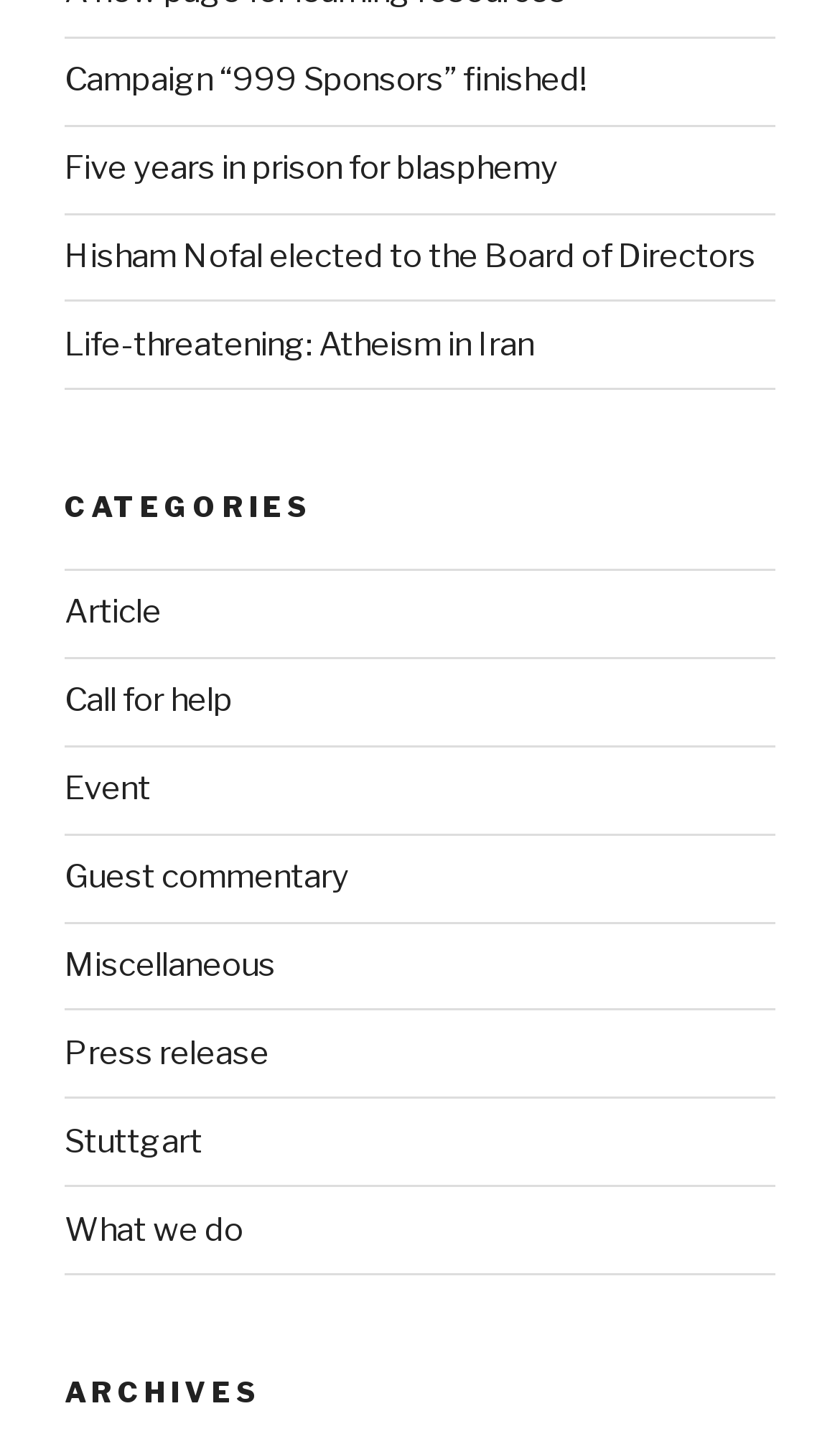Provide a brief response to the question below using a single word or phrase: 
How many links are on the webpage?

13